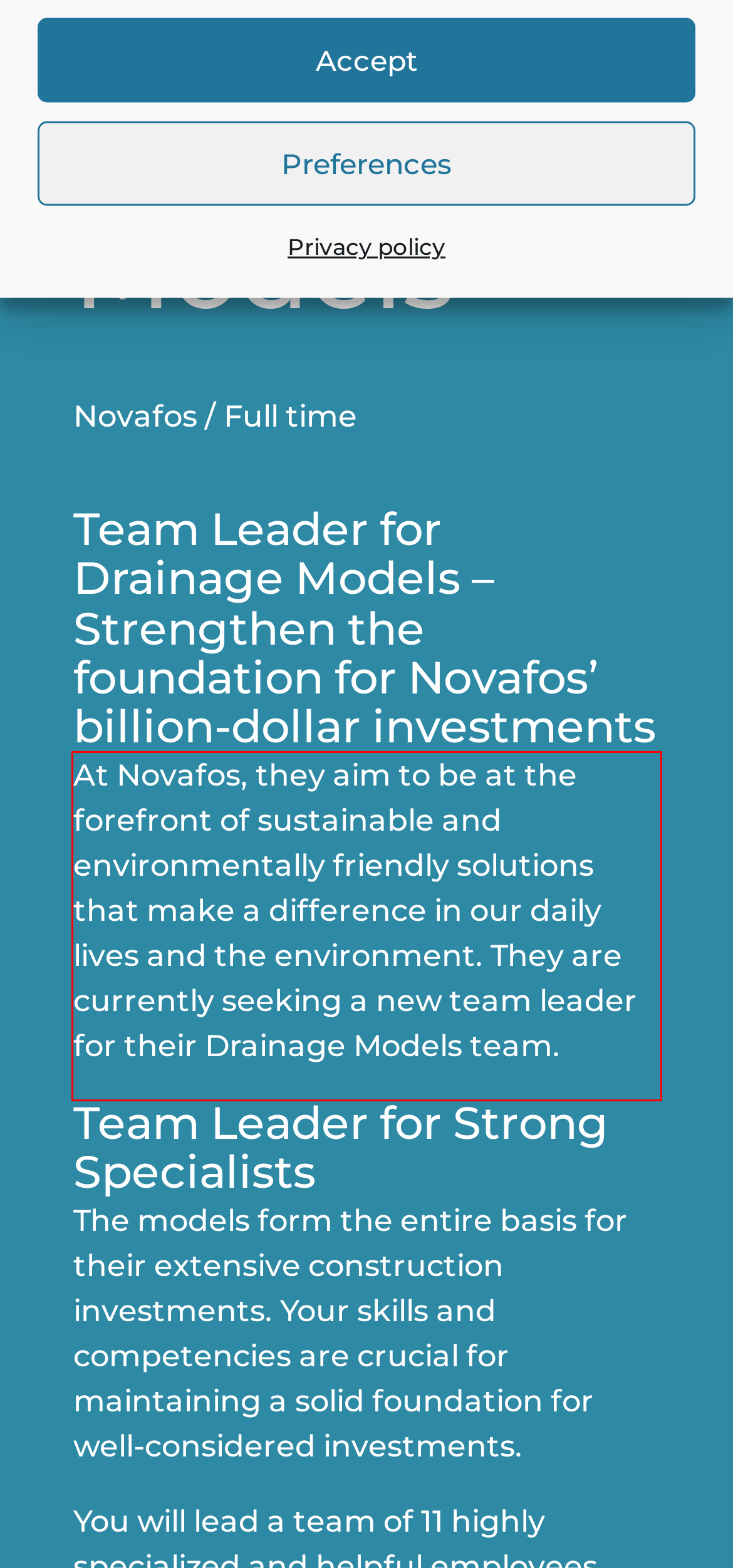Using the provided webpage screenshot, recognize the text content in the area marked by the red bounding box.

At Novafos, they aim to be at the forefront of sustainable and environmentally friendly solutions that make a difference in our daily lives and the environment. They are currently seeking a new team leader for their Drainage Models team.